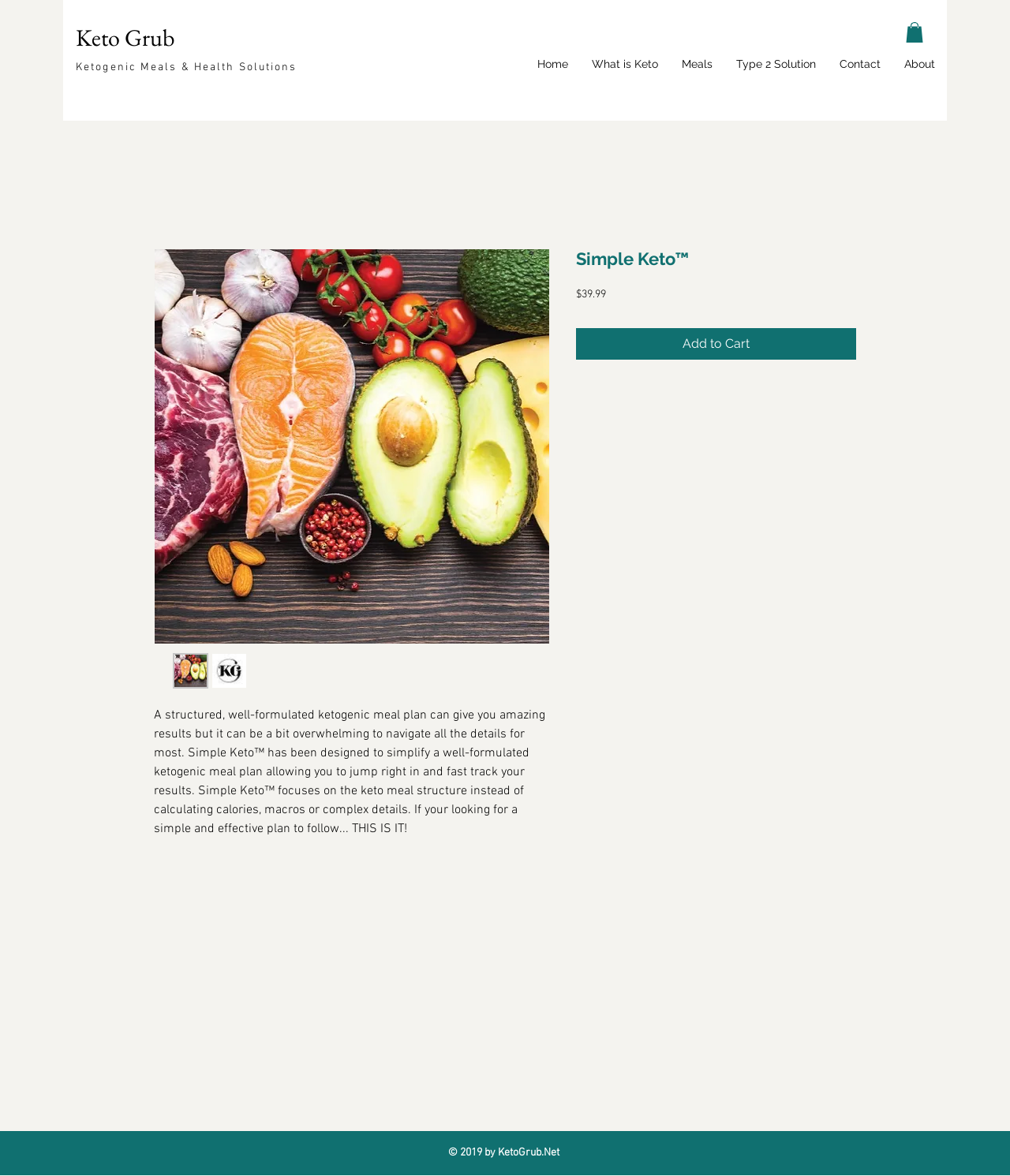Identify the bounding box coordinates of the region that should be clicked to execute the following instruction: "Click on 'About Us'".

None